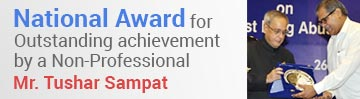What is the occasion depicted in the image?
Use the information from the image to give a detailed answer to the question.

The image shows Mr. Tushar Sampat receiving a plaque from a dignitary, and the background hints at a ceremonial atmosphere, capturing a moment of honor and accomplishment. This suggests that the occasion is an award ceremony, where Mr. Sampat is being recognized for his achievements.